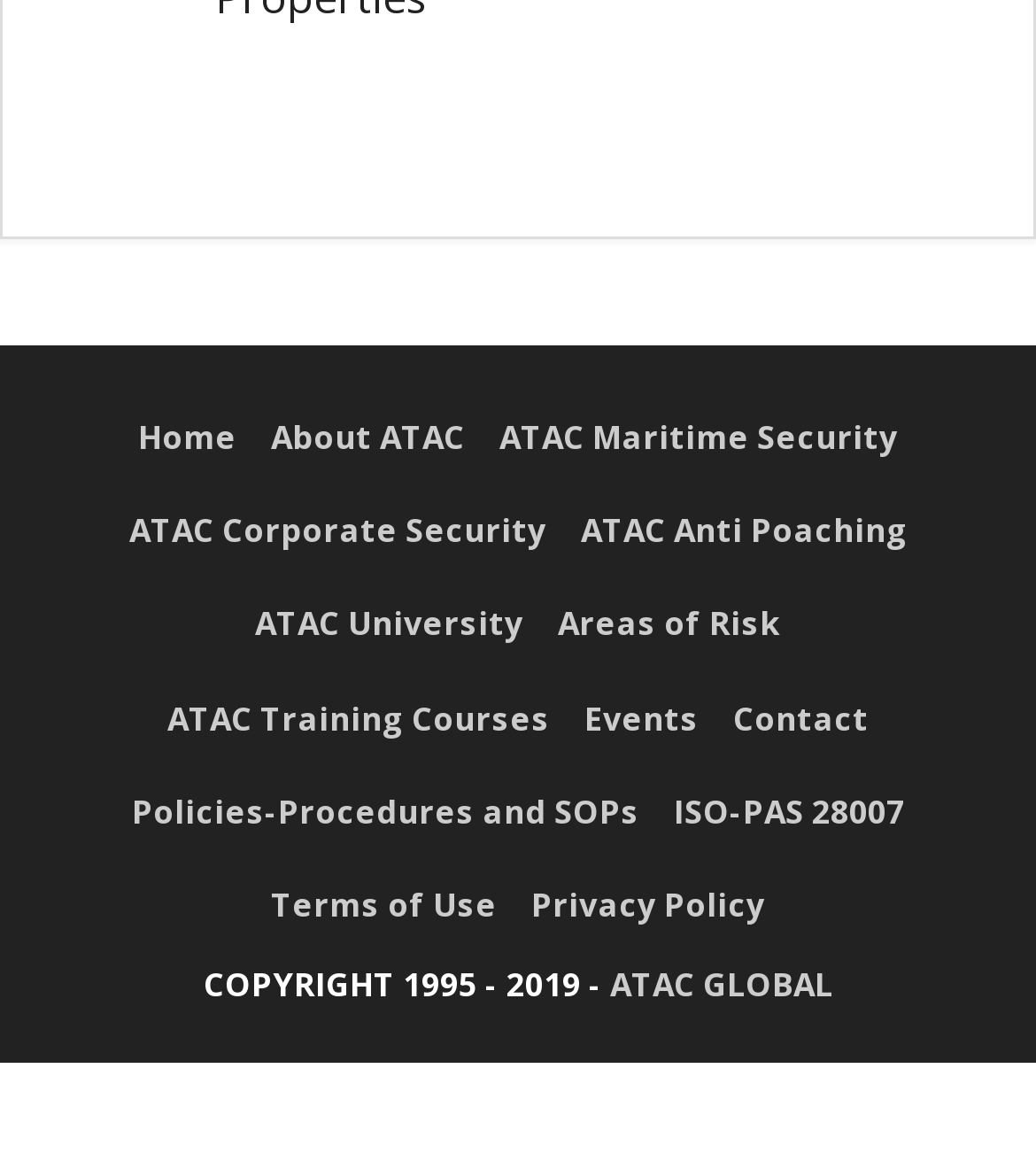Determine the coordinates of the bounding box for the clickable area needed to execute this instruction: "contact ATAC".

[0.708, 0.594, 0.838, 0.633]